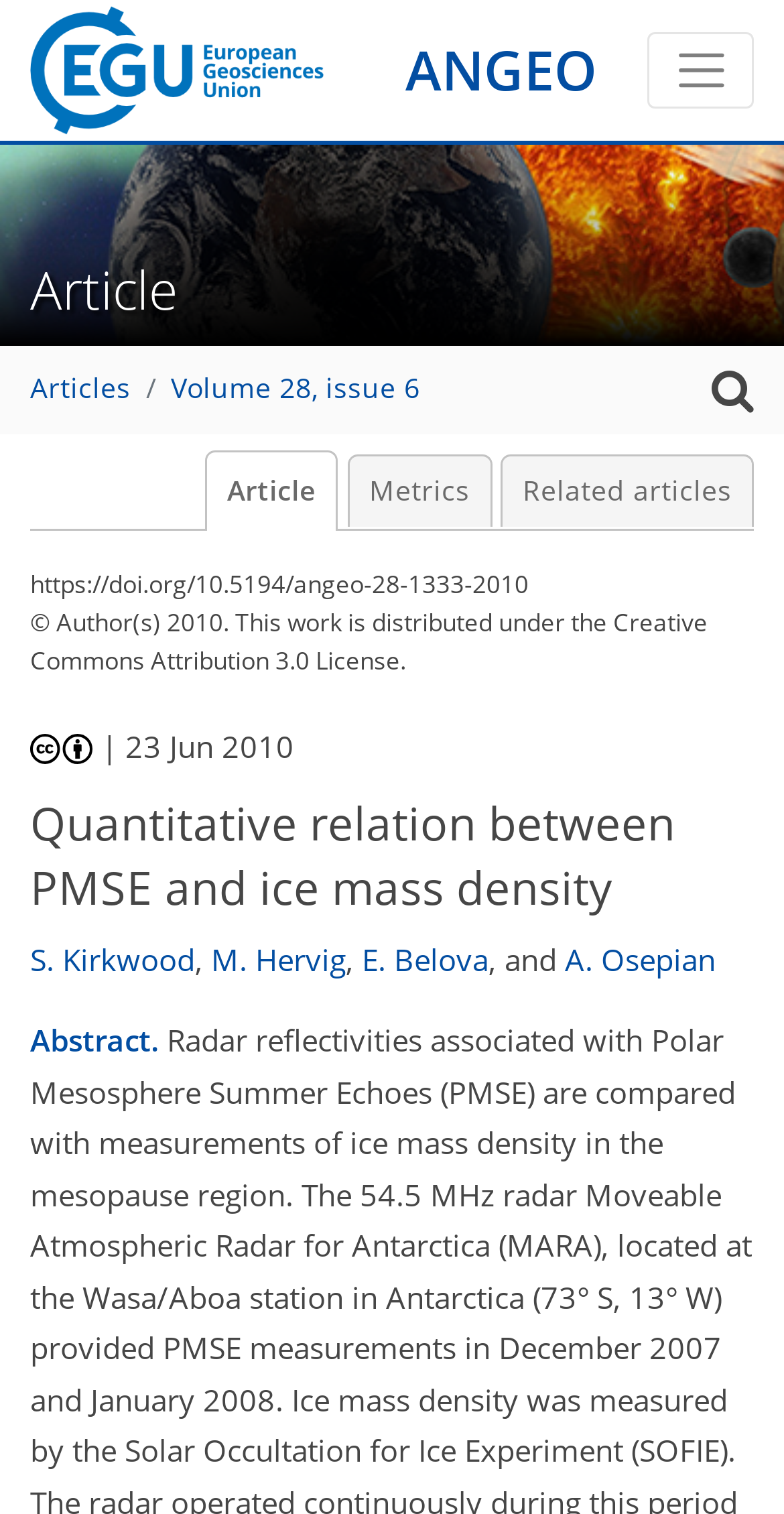Identify and provide the bounding box for the element described by: "Volume 28, issue 6".

[0.218, 0.245, 0.536, 0.269]